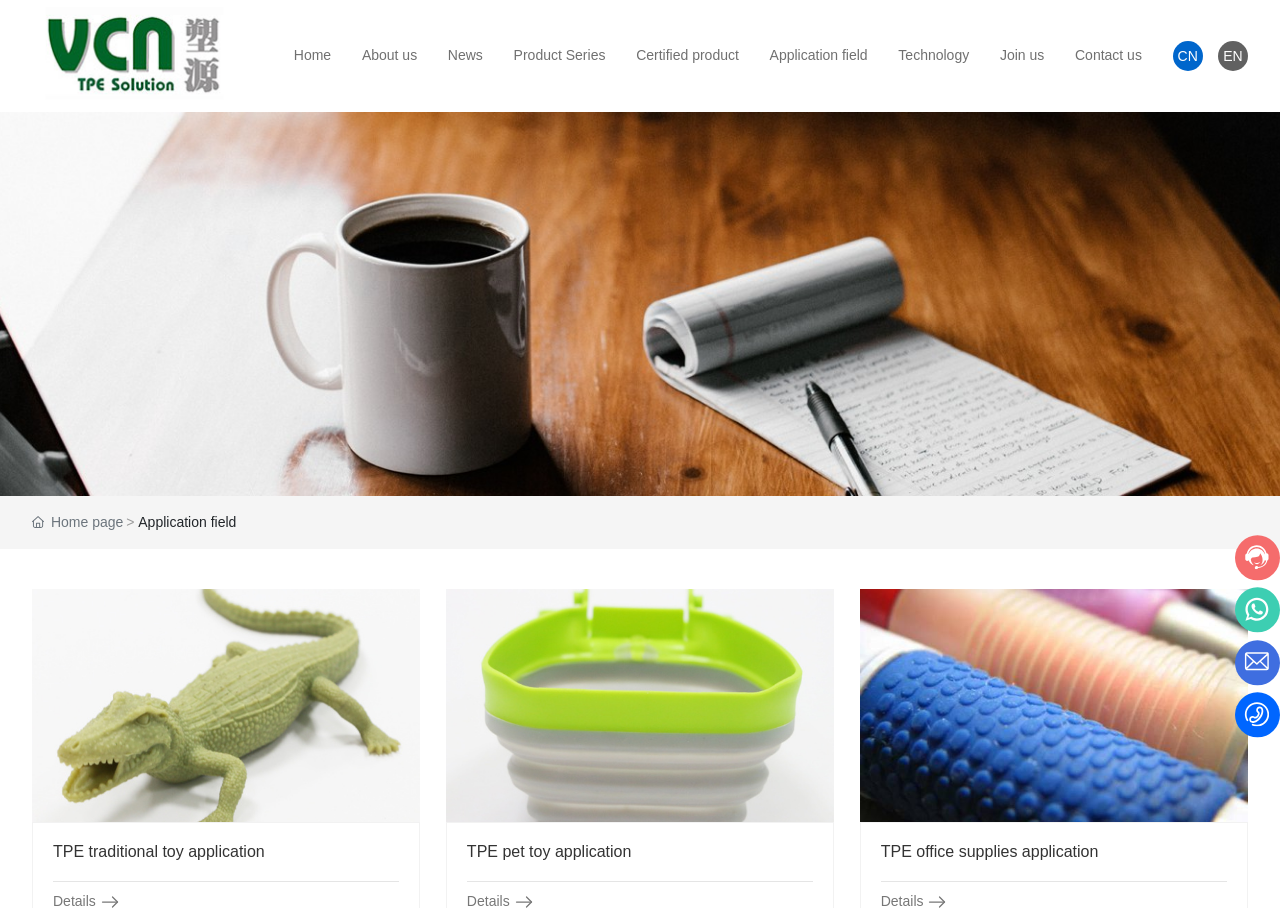Please find and provide the title of the webpage.

Shenzhen Plastic Source Industrial Co., Ltd.